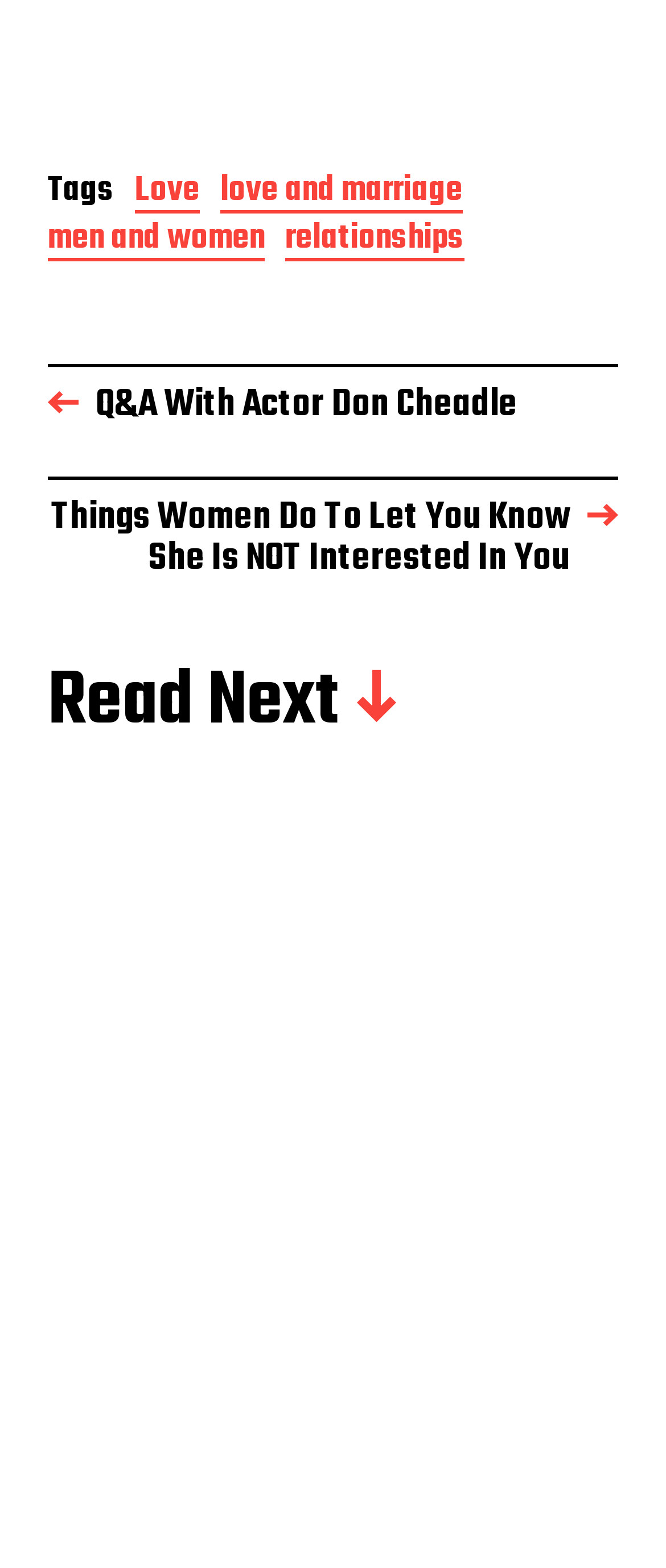How many articles are there on the webpage?
Please provide a comprehensive answer based on the visual information in the image.

I found one article on the webpage, which is the article 'Raising an Olympian: Gabby Douglas', so there is only 1 article on the webpage.